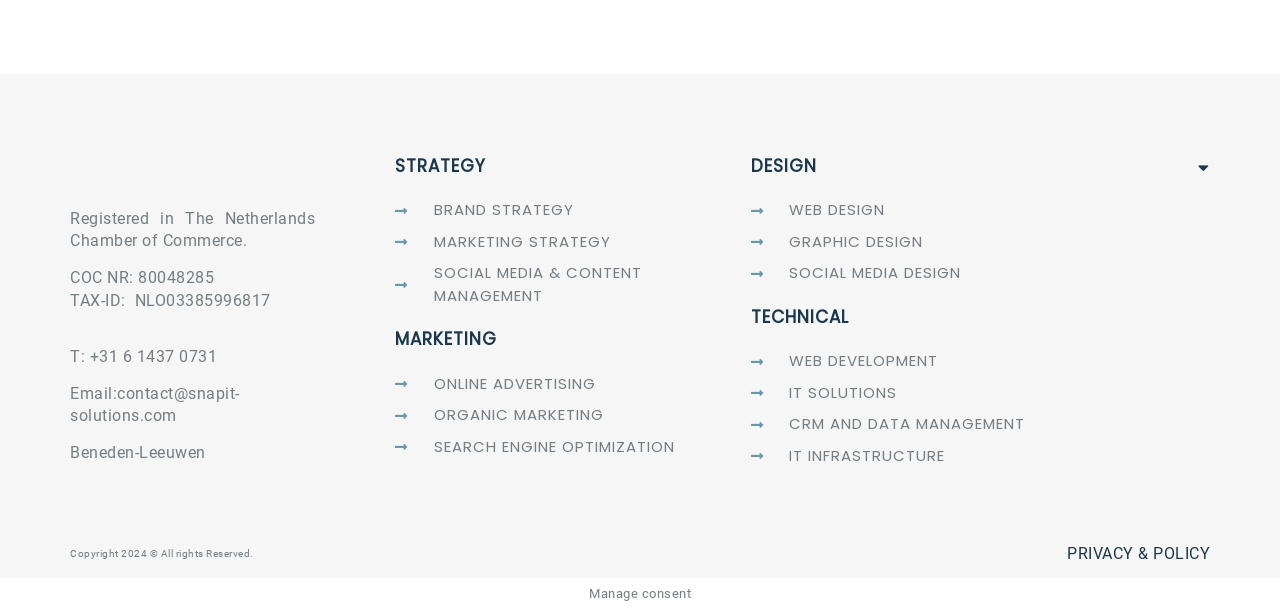Use a single word or phrase to answer the question: What is the company's phone number?

+31 6 1437 0731